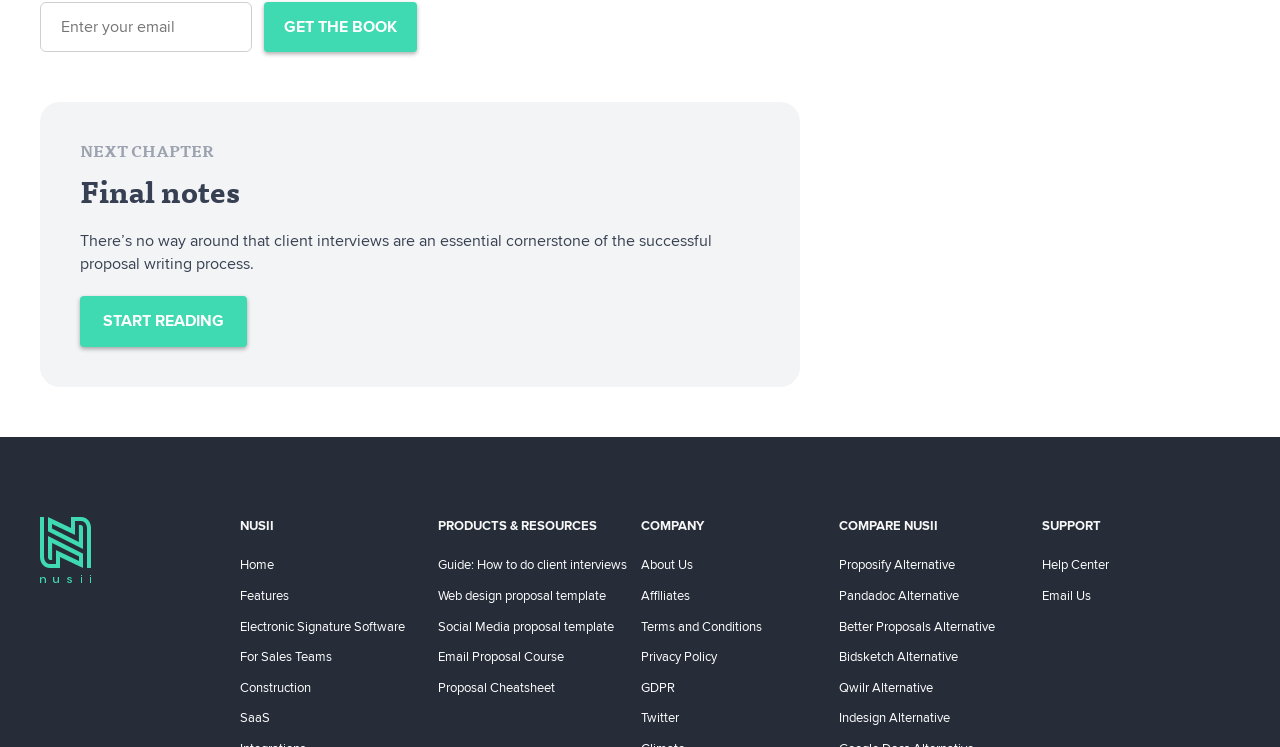Identify the bounding box coordinates of the specific part of the webpage to click to complete this instruction: "Enter email address".

[0.031, 0.003, 0.197, 0.07]